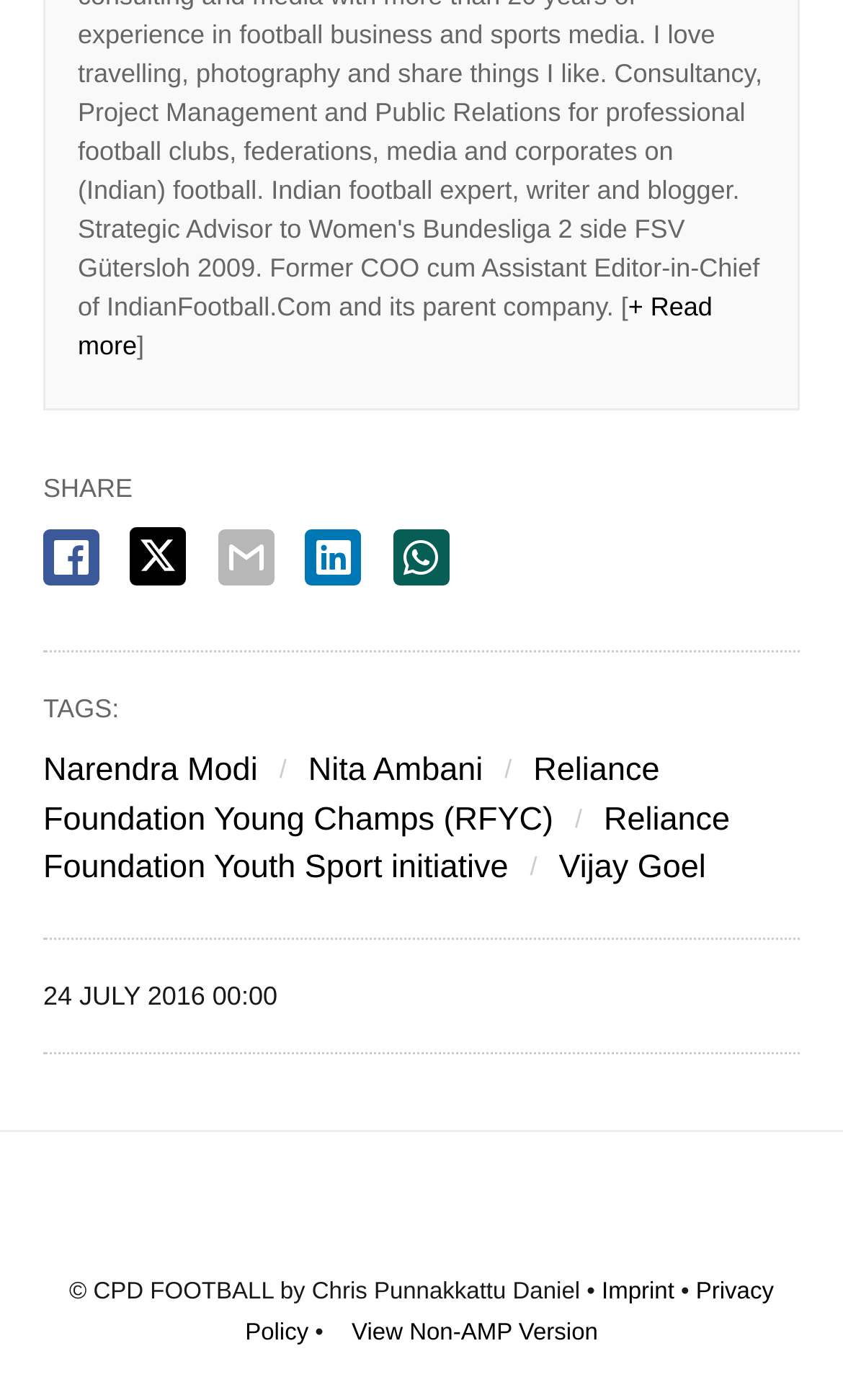Given the element description View Non-AMP Version, identify the bounding box coordinates for the UI element on the webpage screenshot. The format should be (top-left x, top-left y, bottom-right x, bottom-right y), with values between 0 and 1.

[0.417, 0.943, 0.709, 0.962]